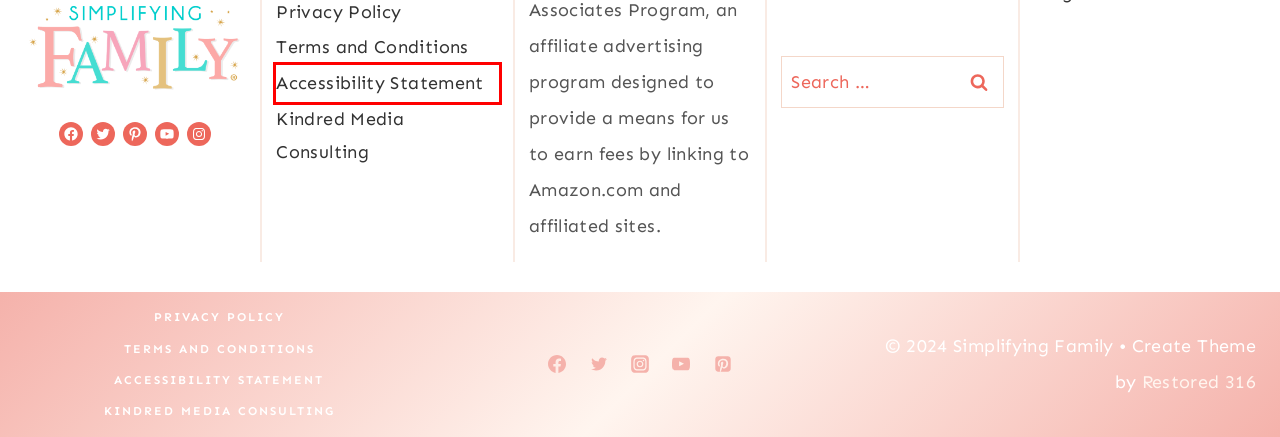Examine the screenshot of a webpage featuring a red bounding box and identify the best matching webpage description for the new page that results from clicking the element within the box. Here are the options:
A. Simplifying Family As Featured In | Online Publications | Media Events | TV
B. Kindred Media: Social Media Consulting For The Working Family
C. Privacy Policy
D. Simplifying Family Terms And Conditions
E. Accessibility Statement
F. Affordable & Customizable Feminine WordPress Themes - Restored 316
G. digital science online, elementary edition | Visual Learning Systems
H. Recipes Archives | Simplifying Family

E